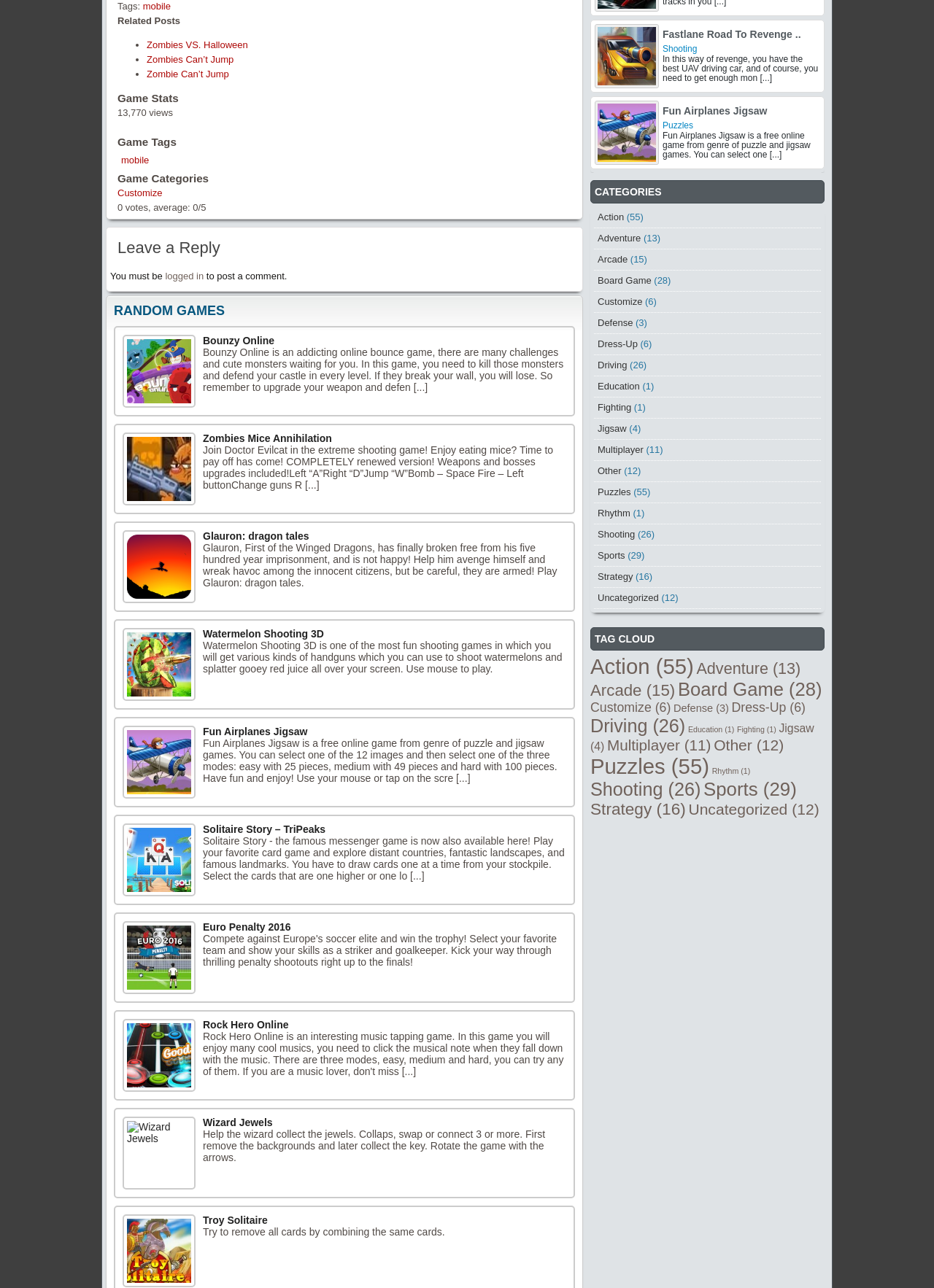Kindly determine the bounding box coordinates for the area that needs to be clicked to execute this instruction: "click on the 'Zombies VS. Halloween' link".

[0.157, 0.031, 0.265, 0.039]